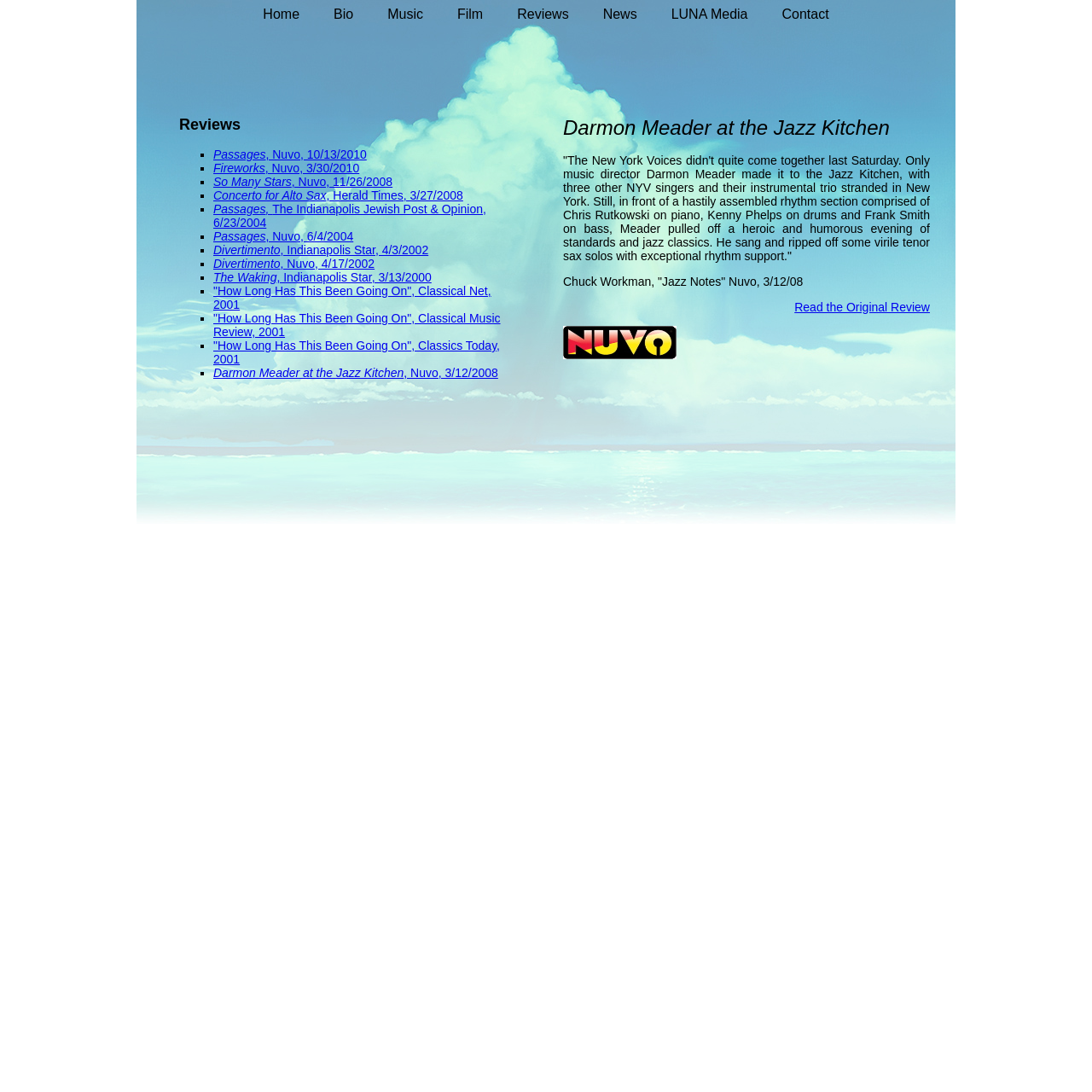Give a comprehensive overview of the webpage, including key elements.

This webpage is about Darmon Meader, a musician, and features a collection of reviews and articles about his performances and music. At the top of the page, there is a header section with links to different sections of the website, including "Home", "Bio", "Music", "Film", "Reviews", "News", "LUNA Media", and "Contact".

Below the header, there is a title "Darmon Meader at the Jazz Kitchen" followed by a lengthy review article about his performance at the Jazz Kitchen. The review is written by Chuck Workman and was published in "Jazz Notes" Nuvo on March 12, 2008. There is also a link to "Read the Original Review" and a small image of the NUVO logo.

On the left side of the page, there is a list of reviews and articles about Darmon Meader's music, with each item marked by a bullet point. The list includes reviews from various publications, such as Nuvo, Herald Times, and Indianapolis Star, and covers a range of dates from 2000 to 2010. Each review is accompanied by a link to the original article.

Overall, the webpage is a collection of reviews and articles about Darmon Meader's music and performances, with a focus on his jazz music and performances at the Jazz Kitchen.